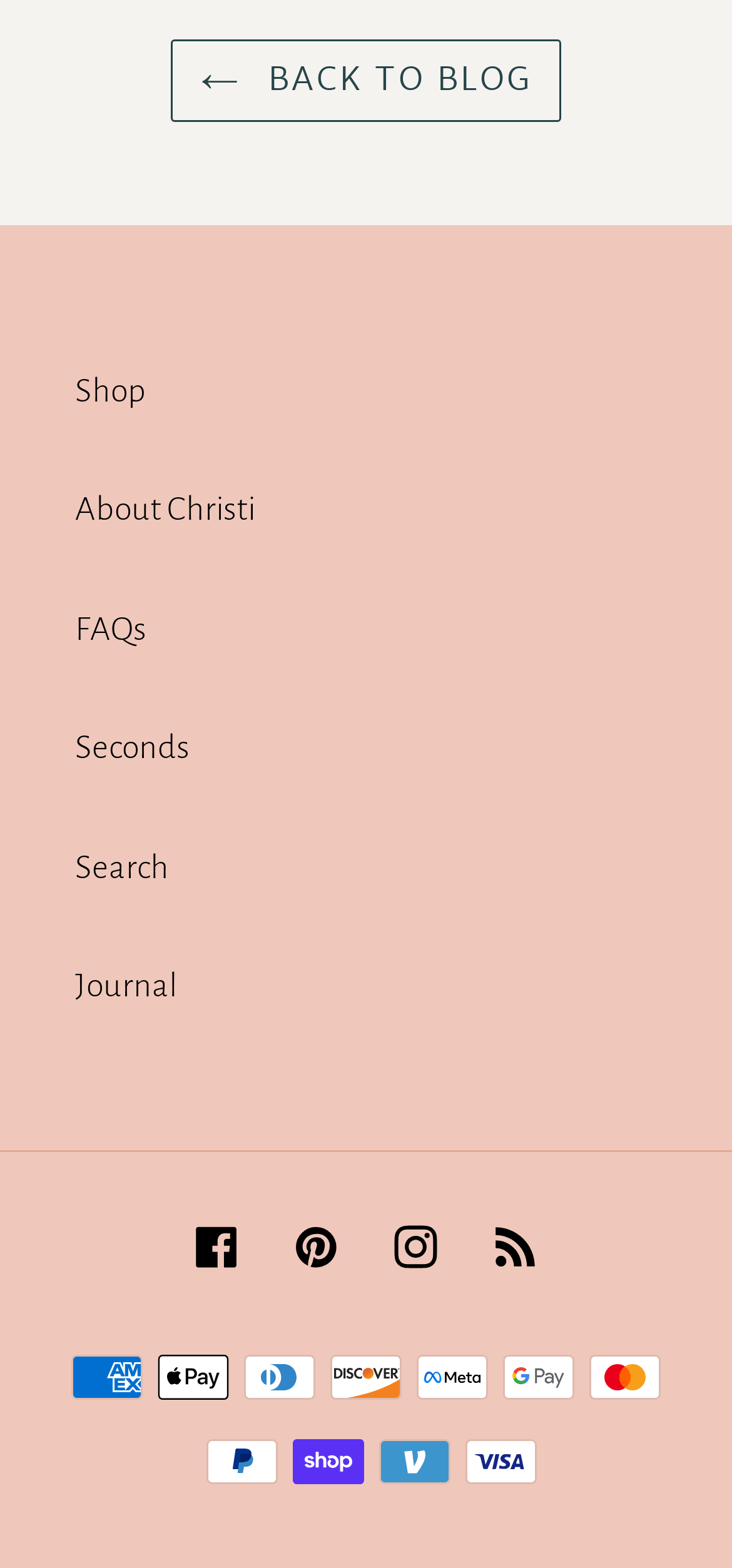Locate the bounding box coordinates of the clickable part needed for the task: "pay with PayPal".

[0.281, 0.918, 0.378, 0.946]